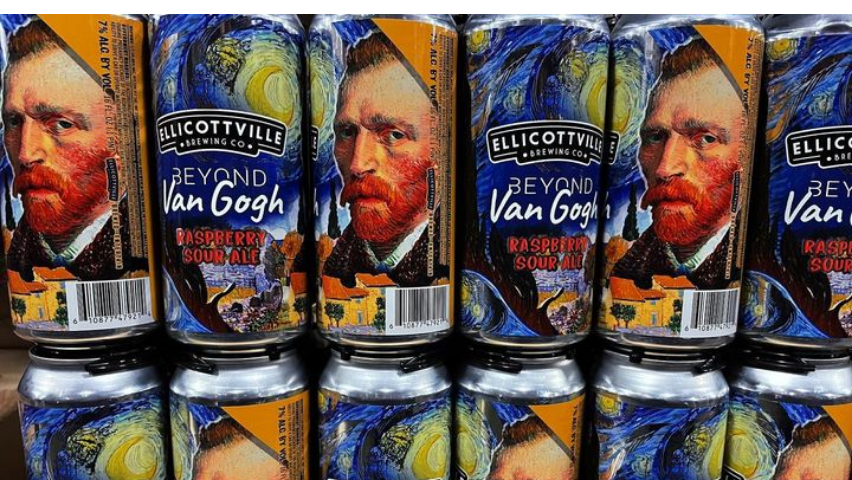What is the style of the artwork on the cans? From the image, respond with a single word or brief phrase.

Vincent van Gogh's style